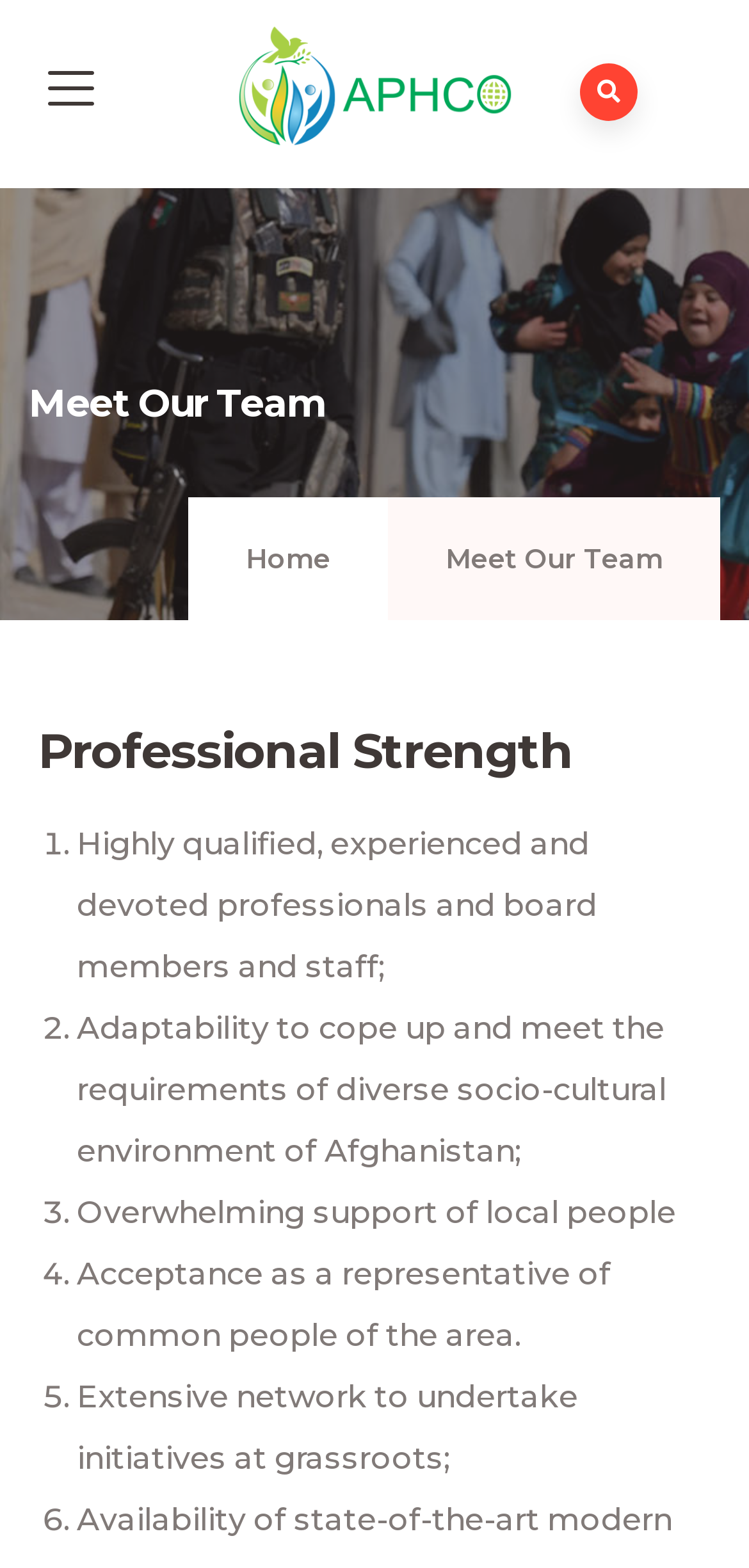Provide a short, one-word or phrase answer to the question below:
Is there a home link?

Yes